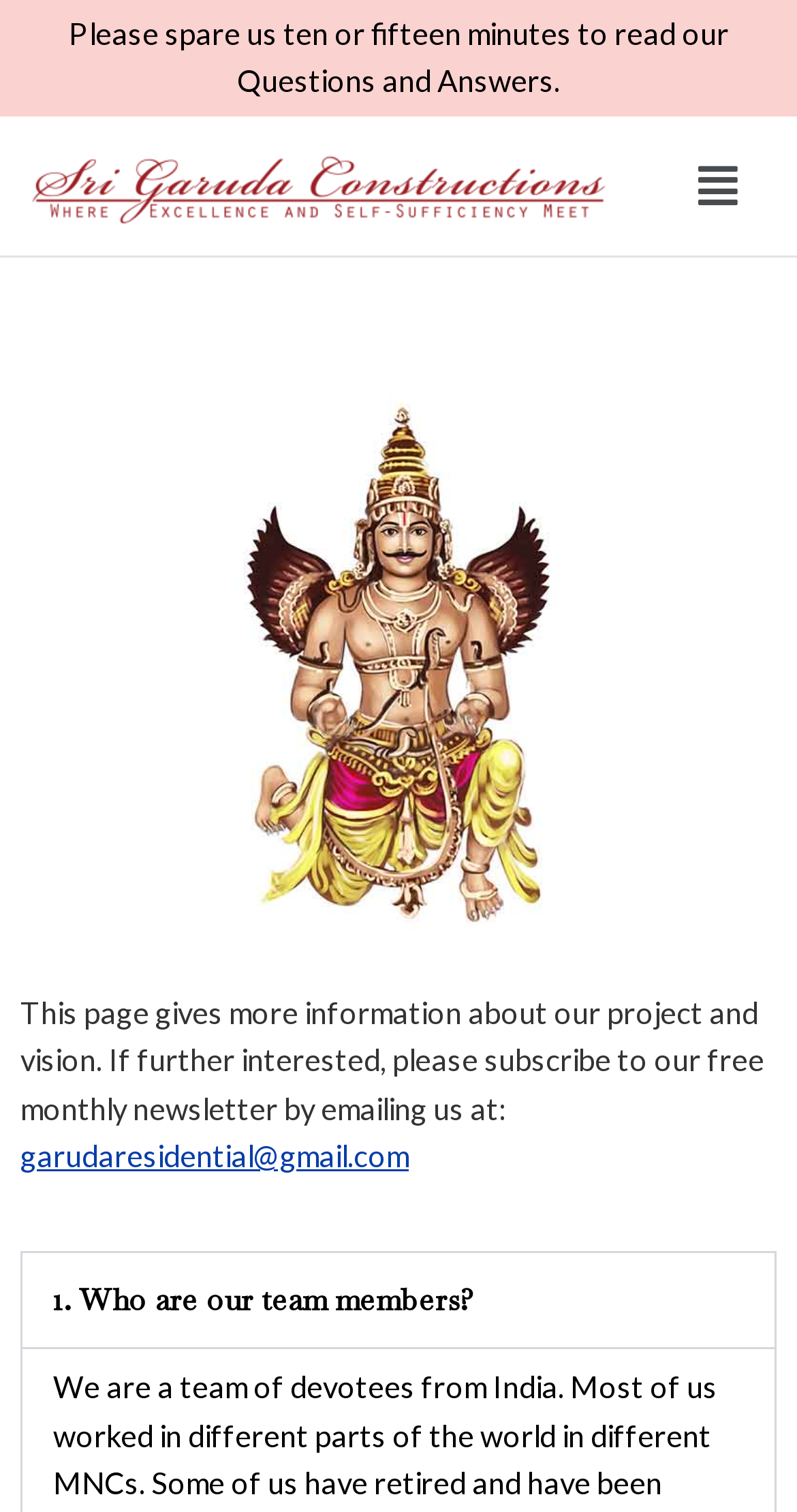Is there a logo or image on the webpage?
Look at the image and answer the question using a single word or phrase.

Yes